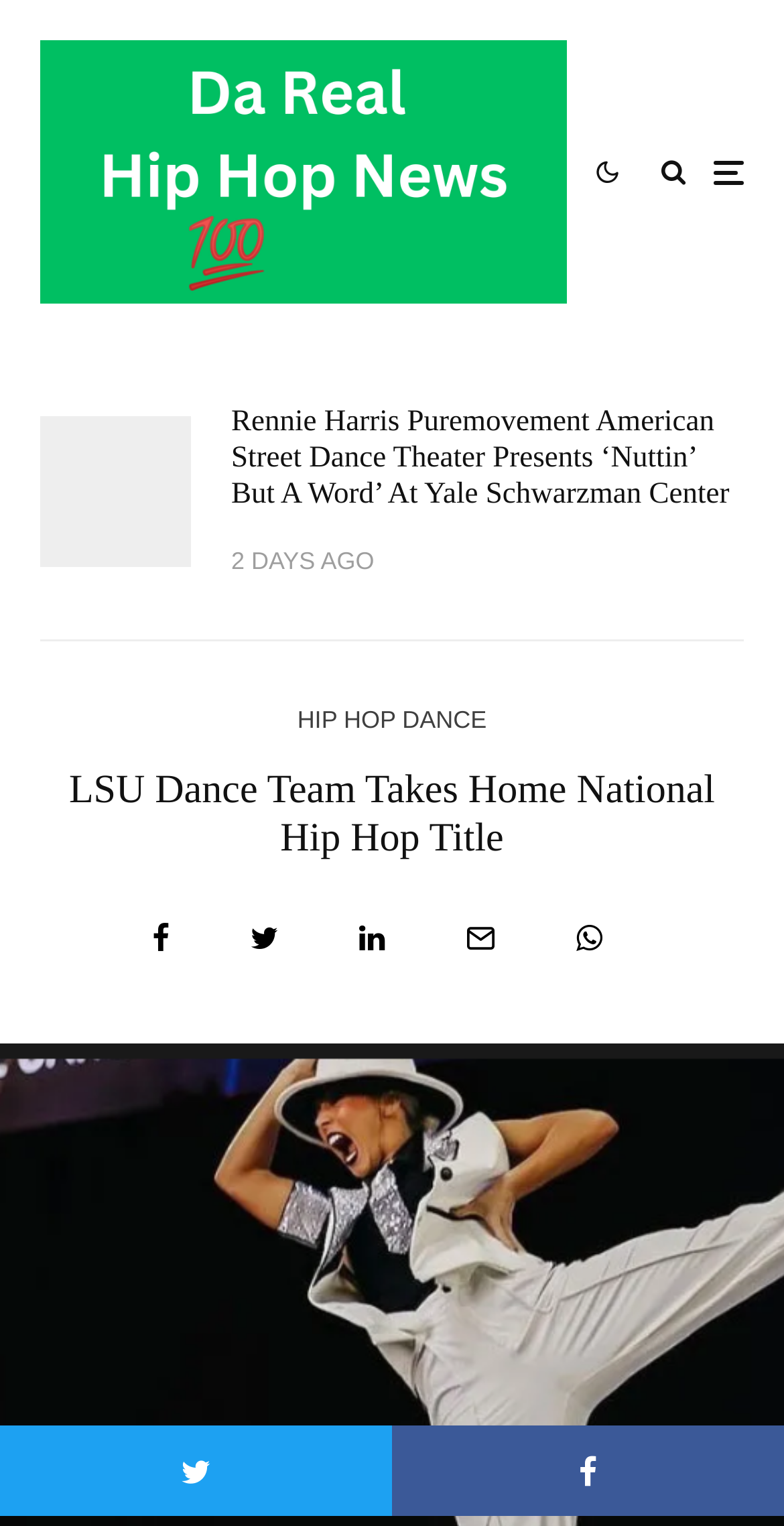Predict the bounding box coordinates of the area that should be clicked to accomplish the following instruction: "Click on the link to read about Rennie Harris Puremovement American Street Dance Theater". The bounding box coordinates should consist of four float numbers between 0 and 1, i.e., [left, top, right, bottom].

[0.295, 0.265, 0.949, 0.336]